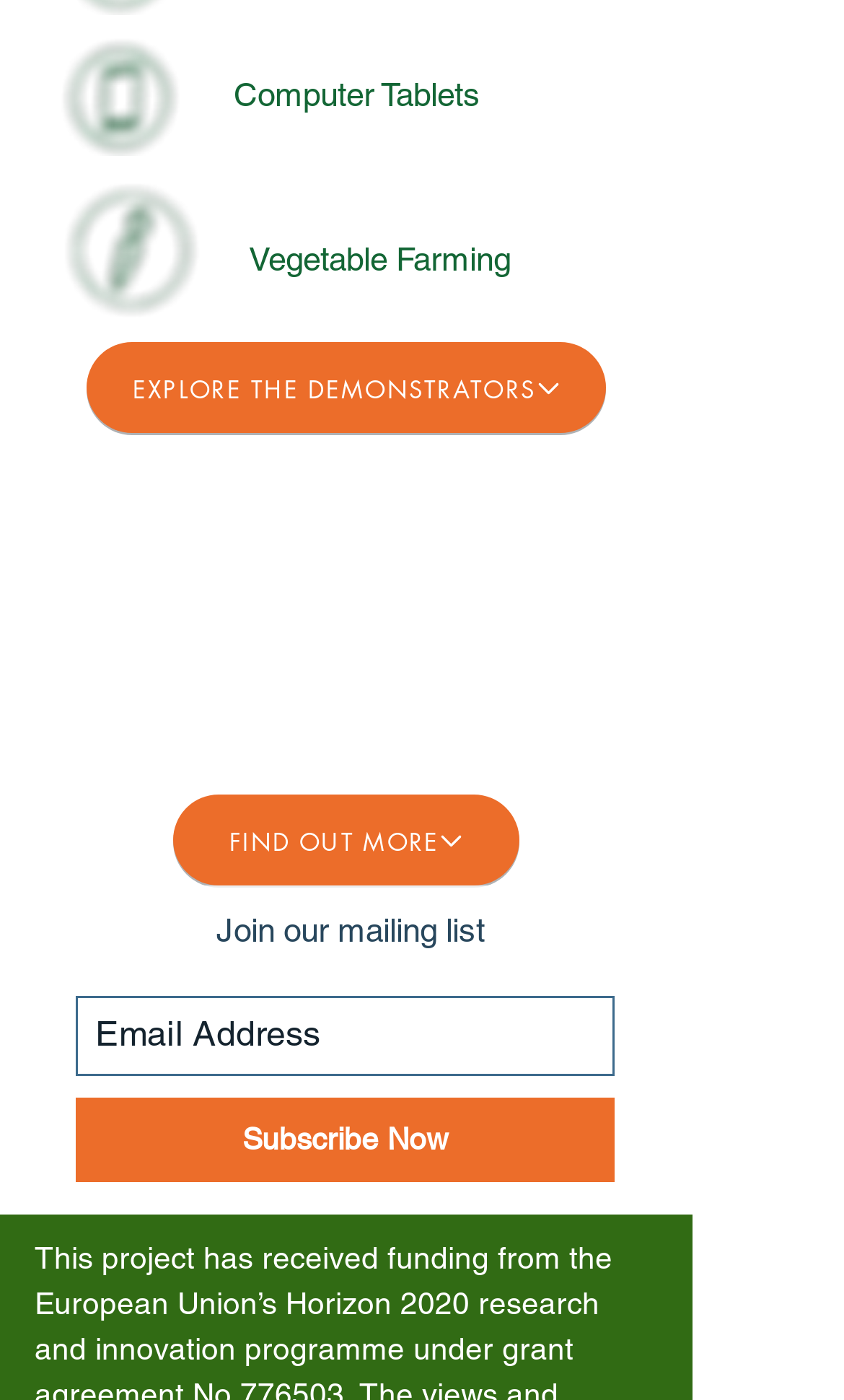What is the topic of the first image?
Please describe in detail the information shown in the image to answer the question.

The first image has a StaticText element 'Computer Tablets' next to it, indicating that the image is related to computer tablets.